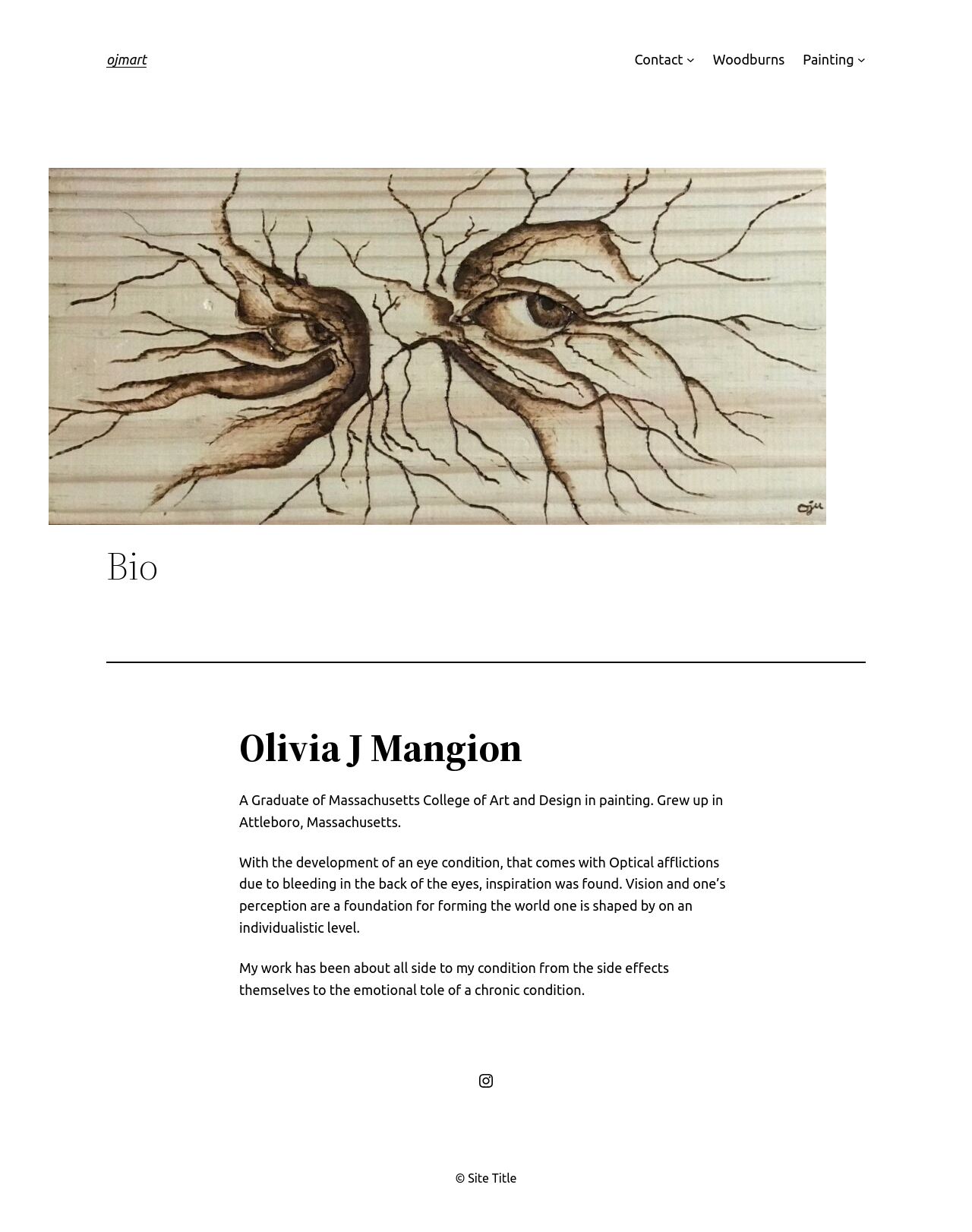What social media platform is linked on the webpage?
Please give a detailed and elaborate answer to the question.

The webpage has a link to the artist's Instagram profile, which is indicated by the link 'Instagram' at the bottom of the webpage.